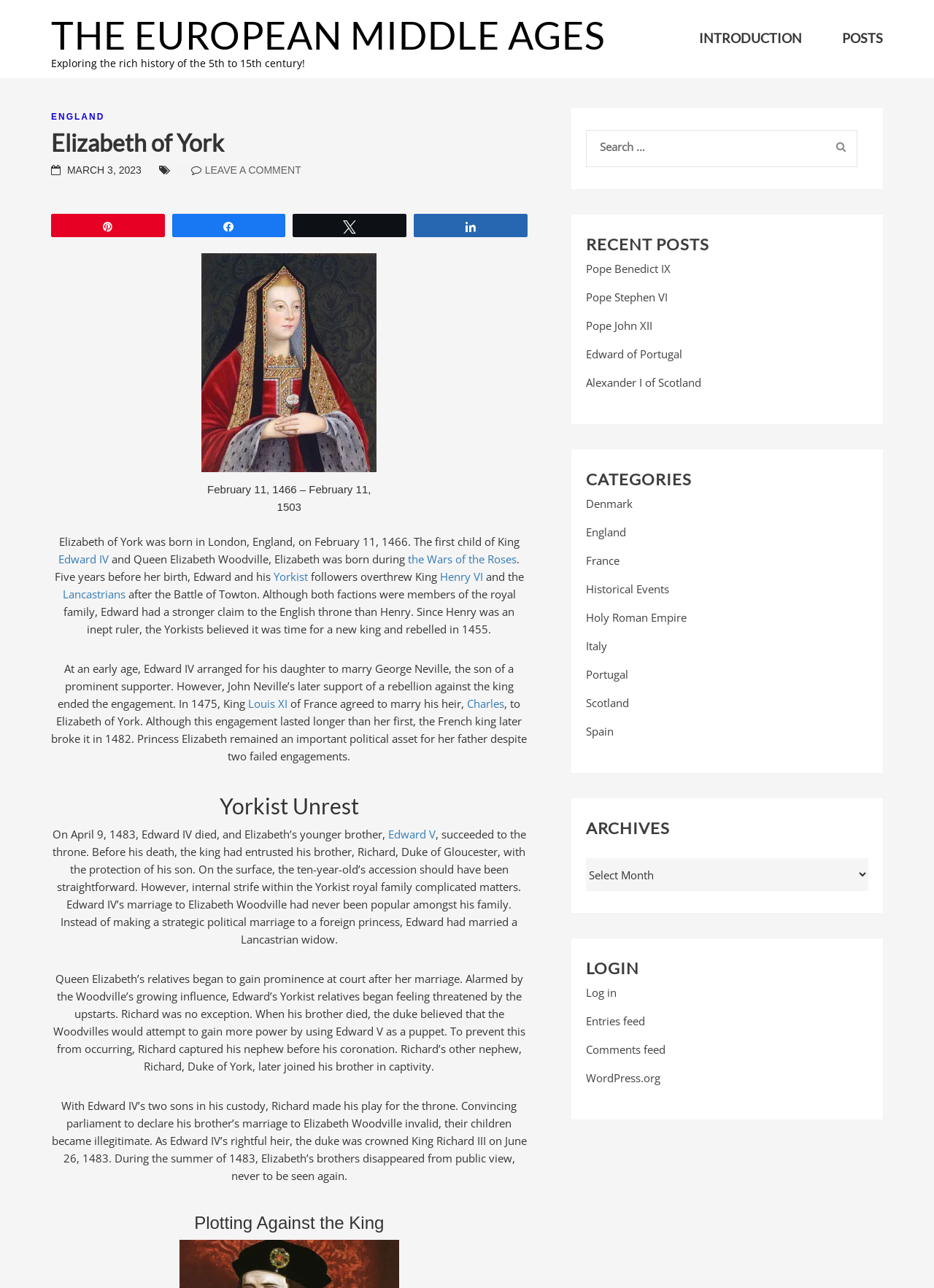Provide the bounding box coordinates of the section that needs to be clicked to accomplish the following instruction: "Search for a keyword."

[0.627, 0.101, 0.918, 0.13]